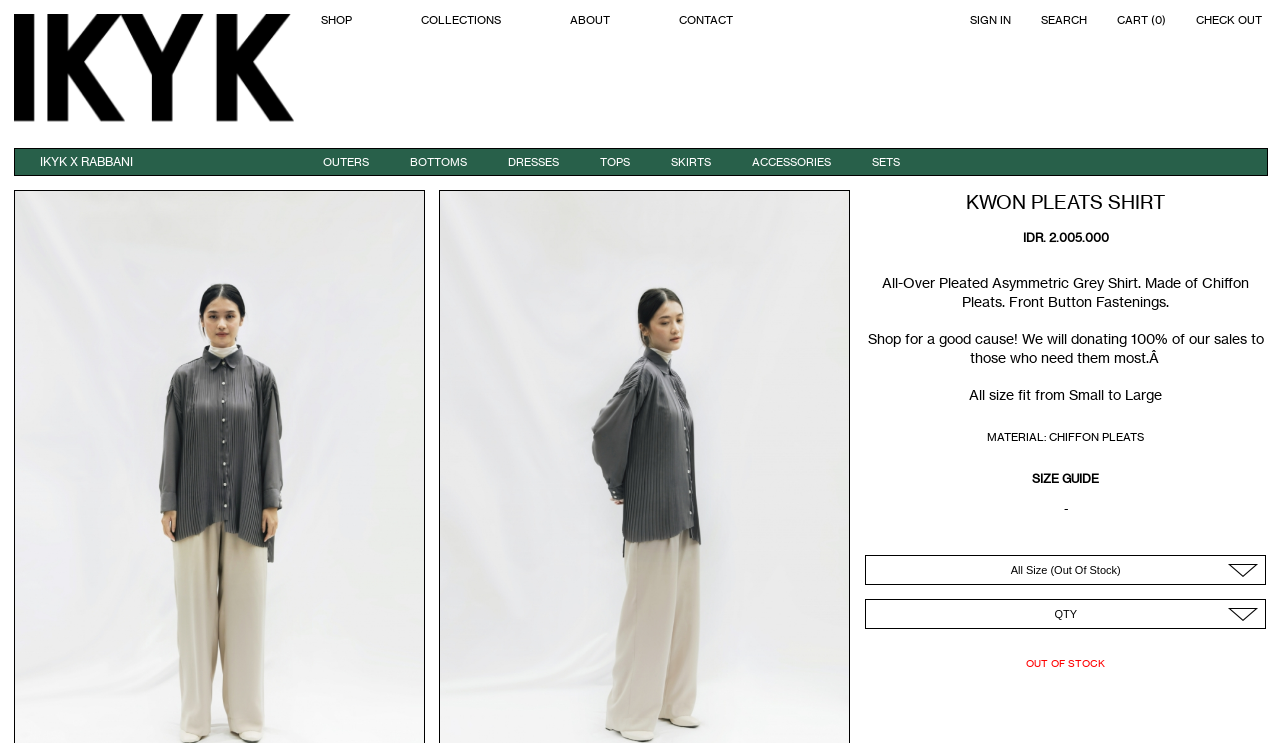Respond to the question below with a single word or phrase: What is the brand name of the clothing line?

IKYK